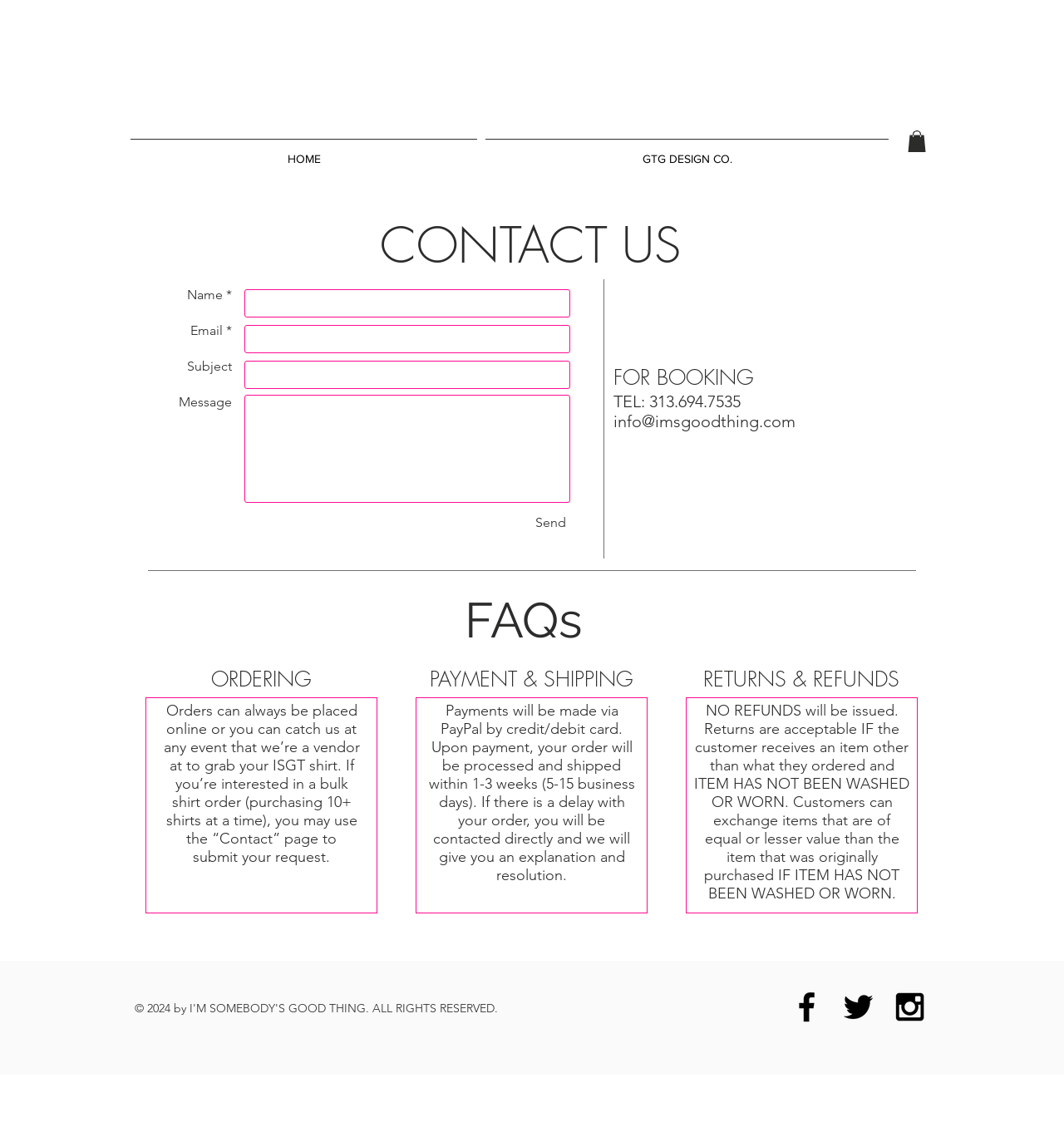Please specify the bounding box coordinates of the area that should be clicked to accomplish the following instruction: "Click the Send button". The coordinates should consist of four float numbers between 0 and 1, i.e., [left, top, right, bottom].

[0.499, 0.454, 0.536, 0.478]